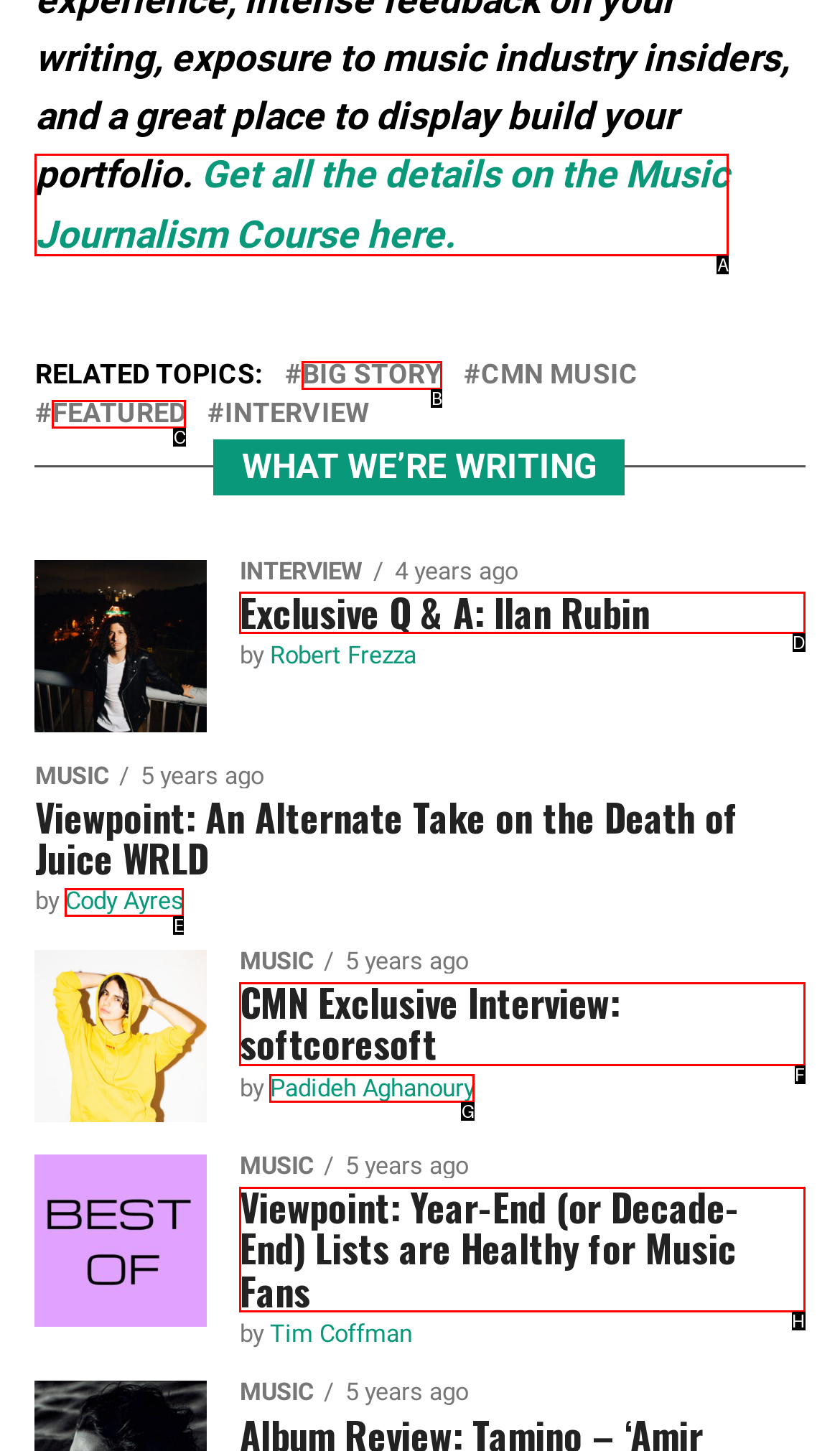Identify which HTML element to click to fulfill the following task: Explore the FEATURED section. Provide your response using the letter of the correct choice.

C